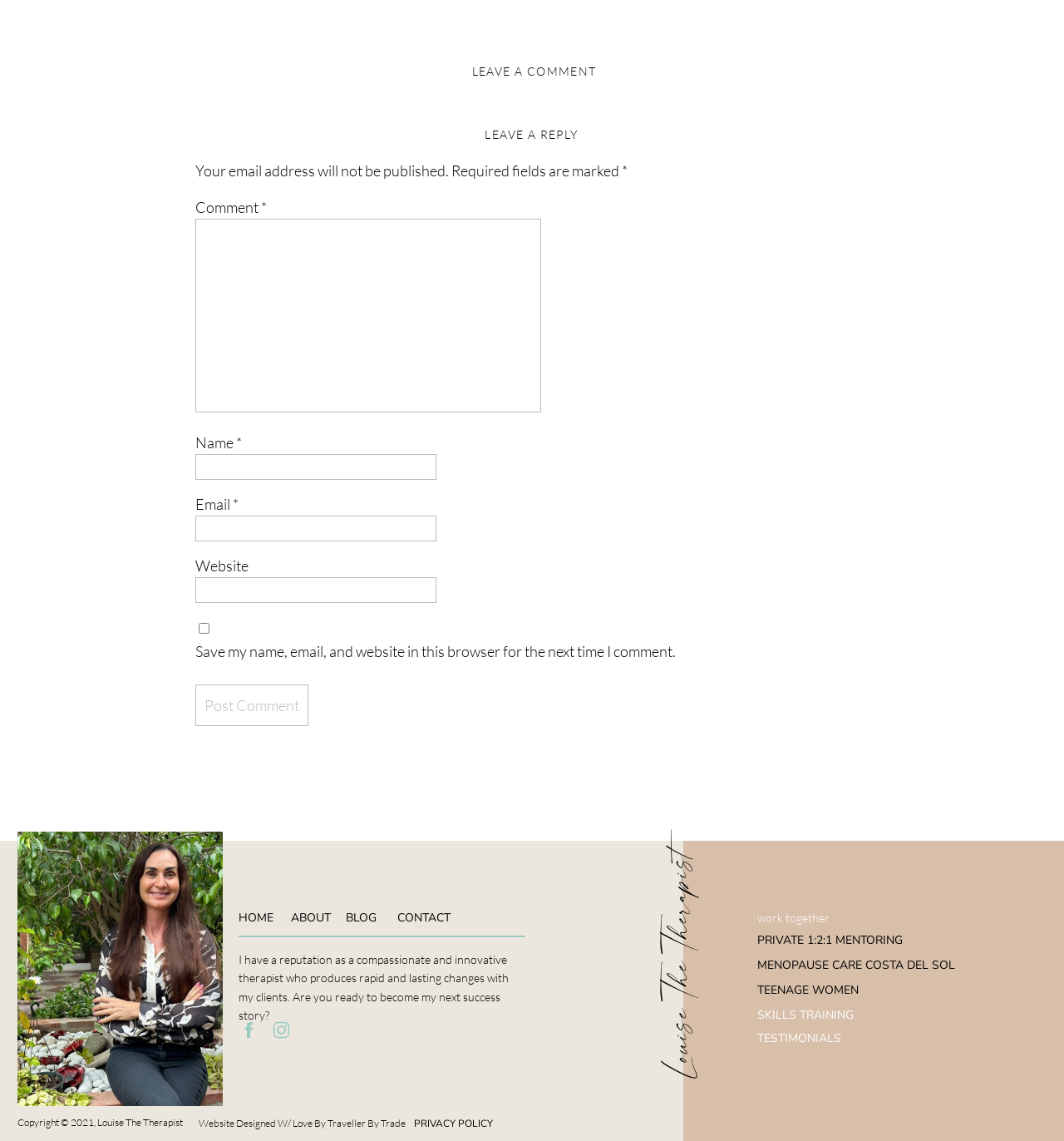Please find the bounding box coordinates for the clickable element needed to perform this instruction: "go to the contact page".

[0.373, 0.797, 0.432, 0.816]